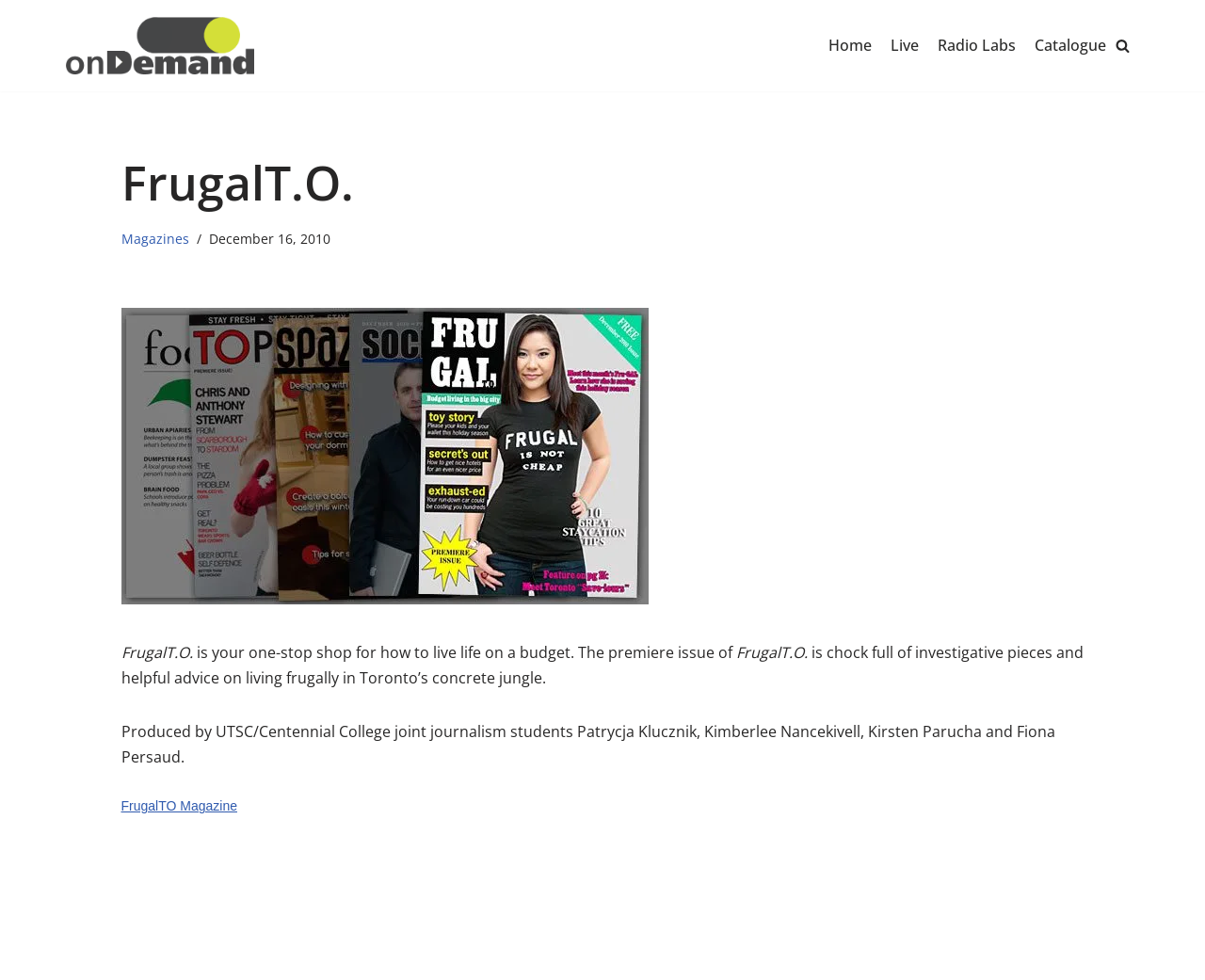Determine the bounding box coordinates for the UI element matching this description: "Skip to content".

[0.0, 0.031, 0.023, 0.05]